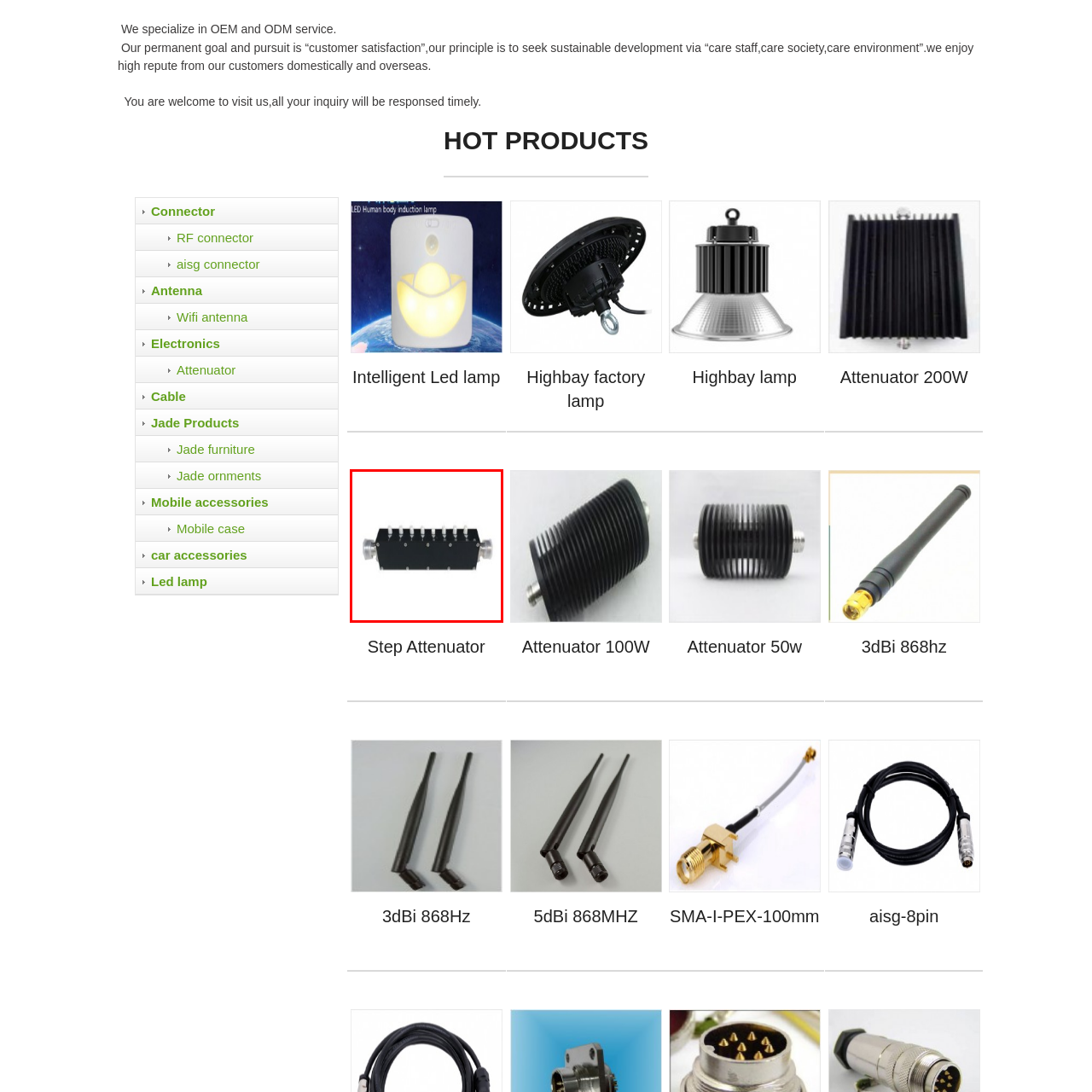Describe in detail what is depicted in the image enclosed by the red lines.

The image features a Step Attenuator, a crucial component in electronic and communication systems. This device is designed to manage signal attenuation, ensuring optimal performance and signal quality. The Step Attenuator boasts a robust, streamlined black body with multiple connectors on either end, facilitating easy integration into various applications. Its precise design allows for seamless adjustments in signal strength, making it an essential tool for engineers and technicians in optimizing system performance. It is showcased on a clean, white background, highlighting its industrial aesthetics and functionality.